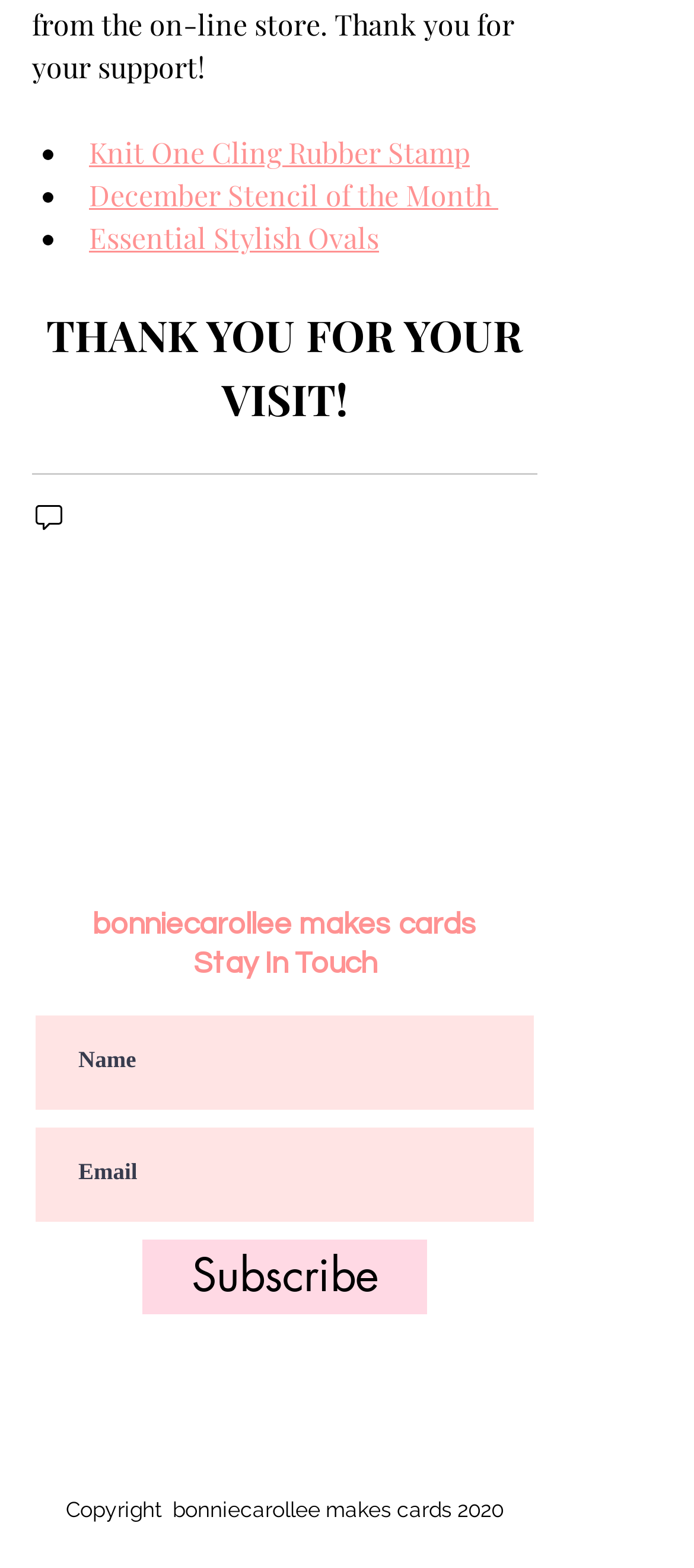Locate the UI element that matches the description aria-label="0 comments" in the webpage screenshot. Return the bounding box coordinates in the format (top-left x, top-left y, bottom-right x, bottom-right y), with values ranging from 0 to 1.

[0.046, 0.318, 0.1, 0.34]